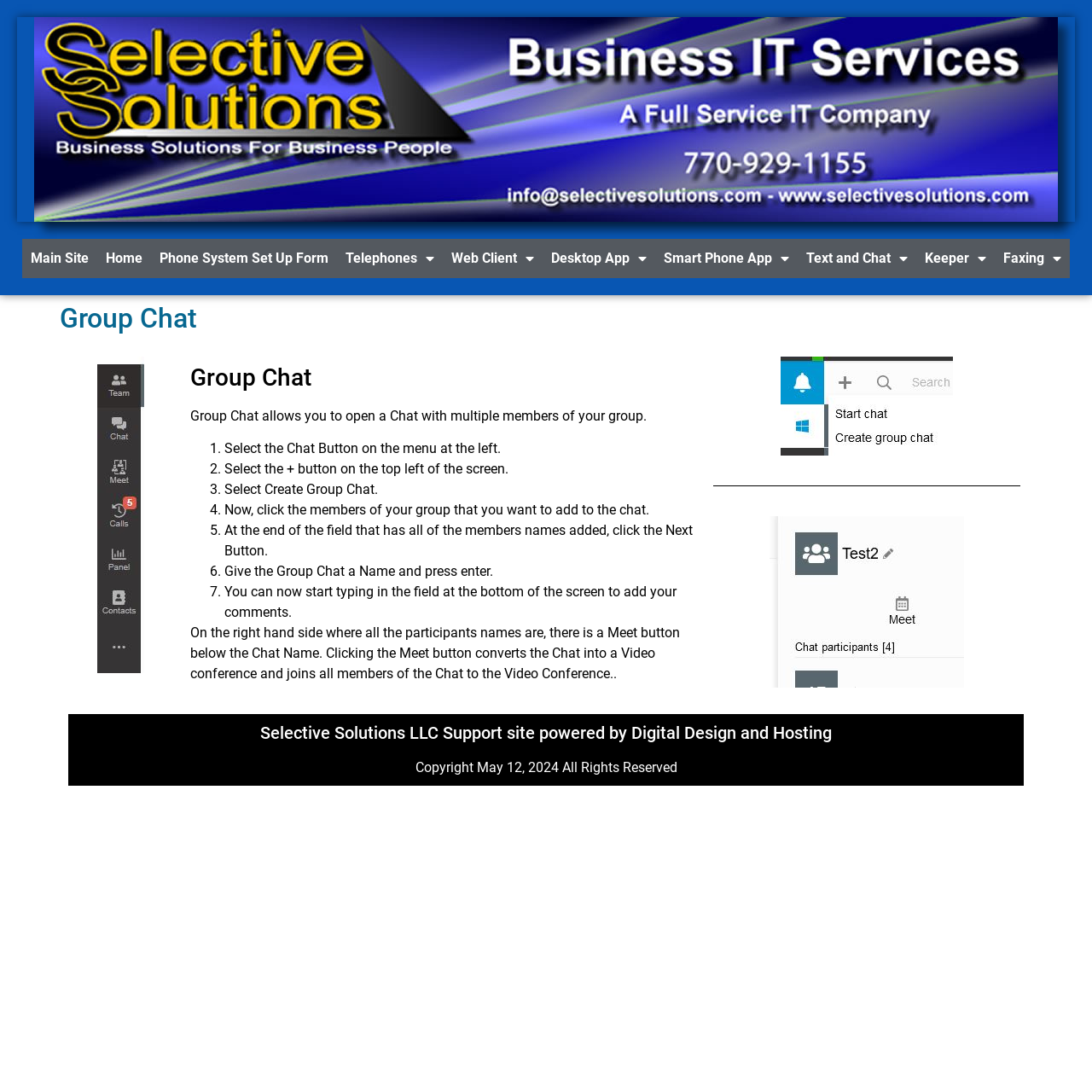Create an in-depth description of the webpage, covering main sections.

The webpage is about Group Chat, a feature of Selective Solutions Support. At the top, there is a navigation menu with links to "Main Site", "Home", "Phone System Set Up Form", and several other options related to phone systems and apps. Each of these links has a dropdown menu icon.

Below the navigation menu, there is a main section with a heading "Group Chat" in large font. This section explains how to use the Group Chat feature, with a brief description and a 7-step guide. The guide is presented in a numbered list, with each step described in a short paragraph.

To the right of the main section, there is a sidebar with a heading "Group Chat" and a brief description of the feature. Below this, there is a paragraph explaining how to convert a chat into a video conference.

At the bottom of the page, there is a footer section with a heading "Selective Solutions LLC Support site powered by Digital Design and Hosting" and a link to Digital Design and Hosting. Below this, there is a copyright notice with the date May 12, 2024.